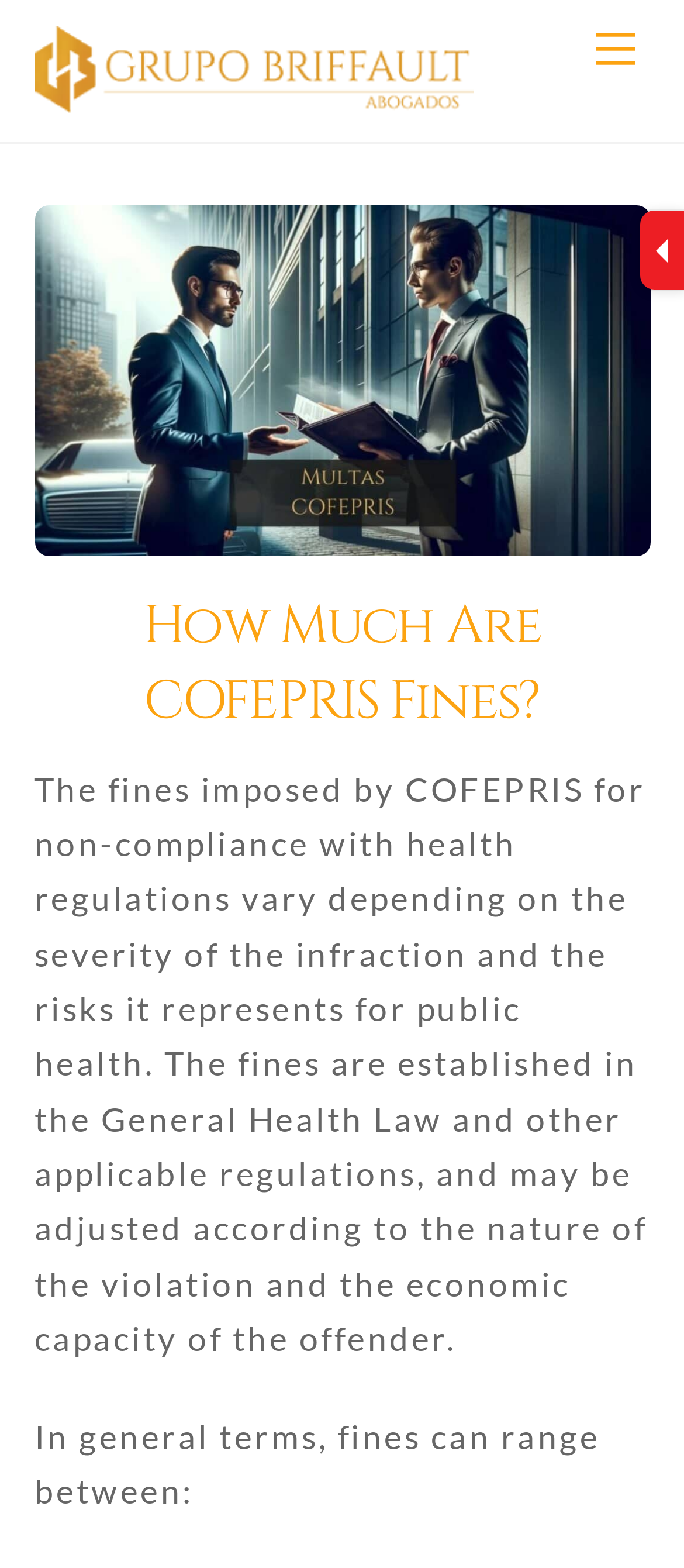What is the name of the group mentioned on the webpage?
Could you answer the question with a detailed and thorough explanation?

I found the answer by looking at the link element with the text 'Grupo Briffault' and an image with the same name, which suggests that it is the name of a group.